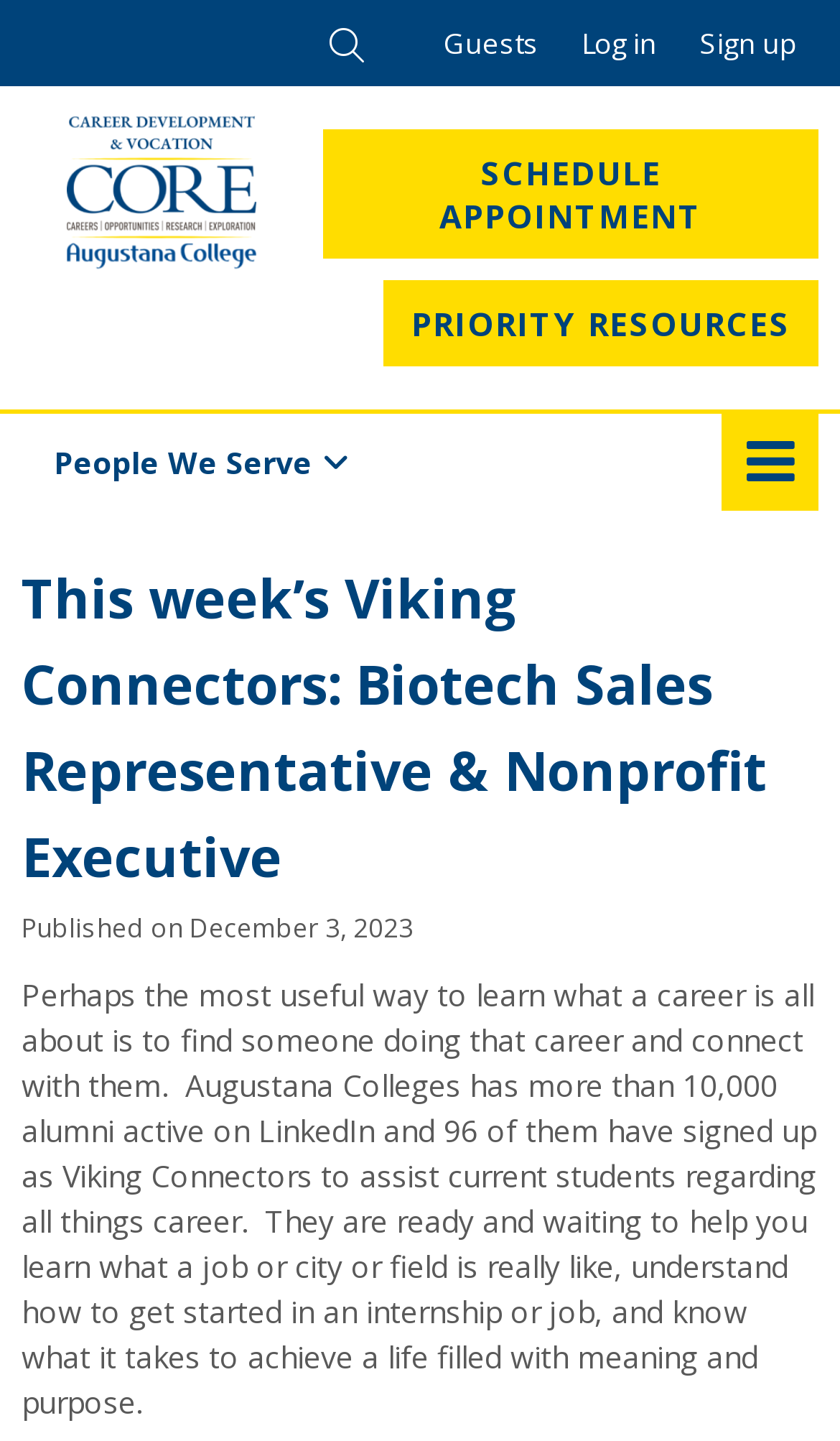Please determine the bounding box coordinates for the element that should be clicked to follow these instructions: "log in".

[0.667, 0.0, 0.808, 0.06]